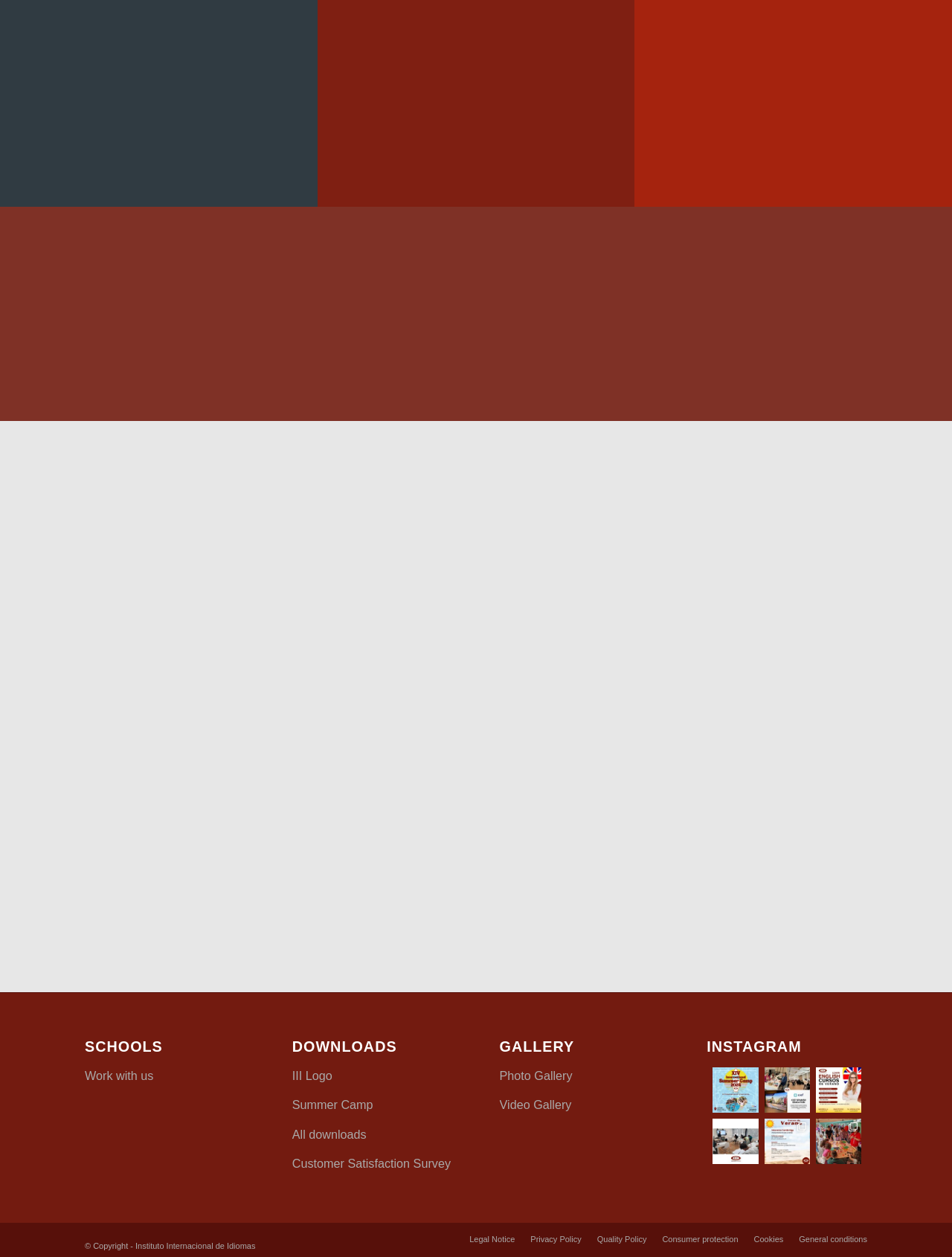Determine the bounding box coordinates of the region I should click to achieve the following instruction: "Go to schools". Ensure the bounding box coordinates are four float numbers between 0 and 1, i.e., [left, top, right, bottom].

[0.089, 0.826, 0.258, 0.839]